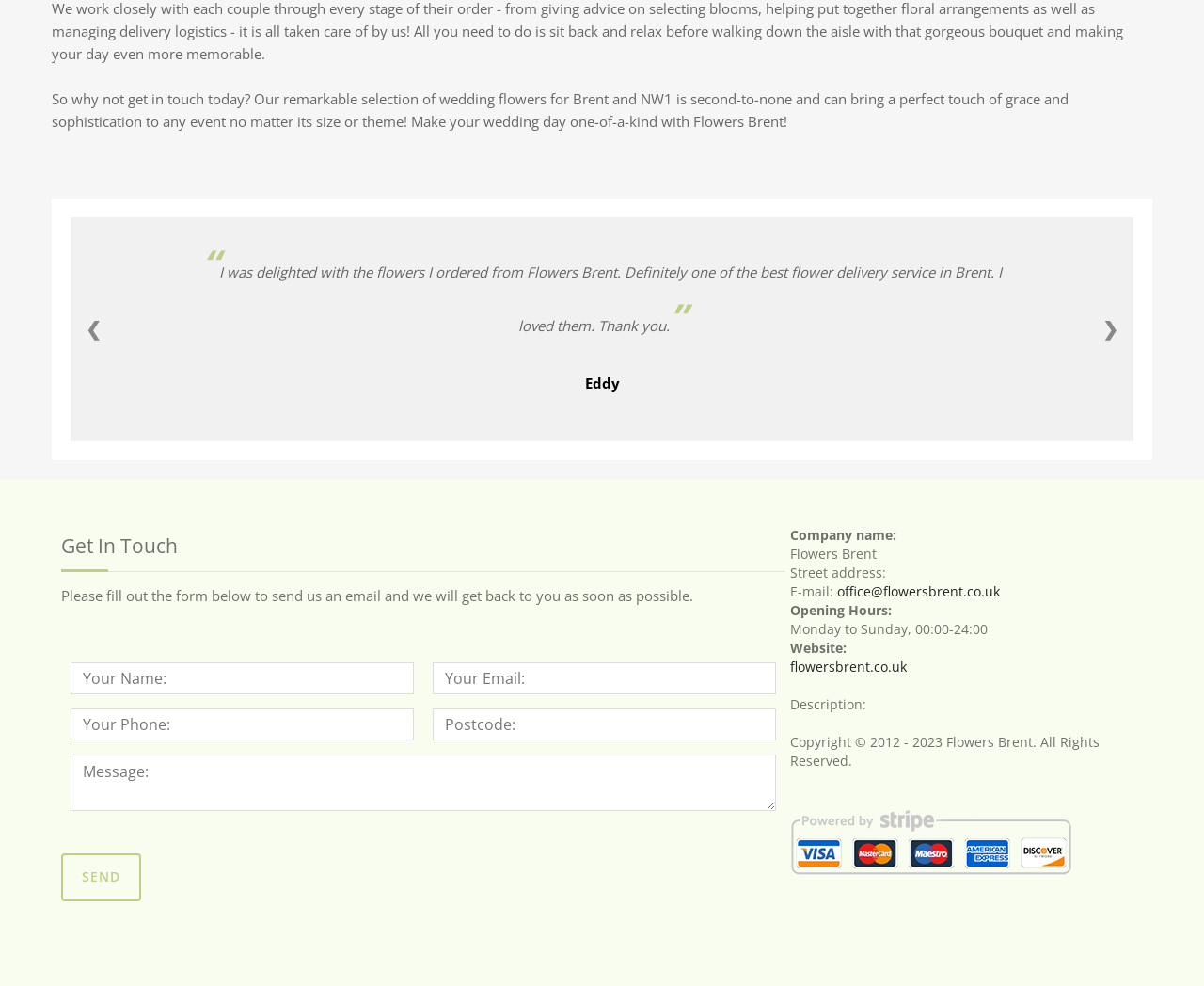Give a concise answer using only one word or phrase for this question:
What payment methods are accepted?

Visa, Mastercard, Maestro, American Express, Union Pay, PayPal